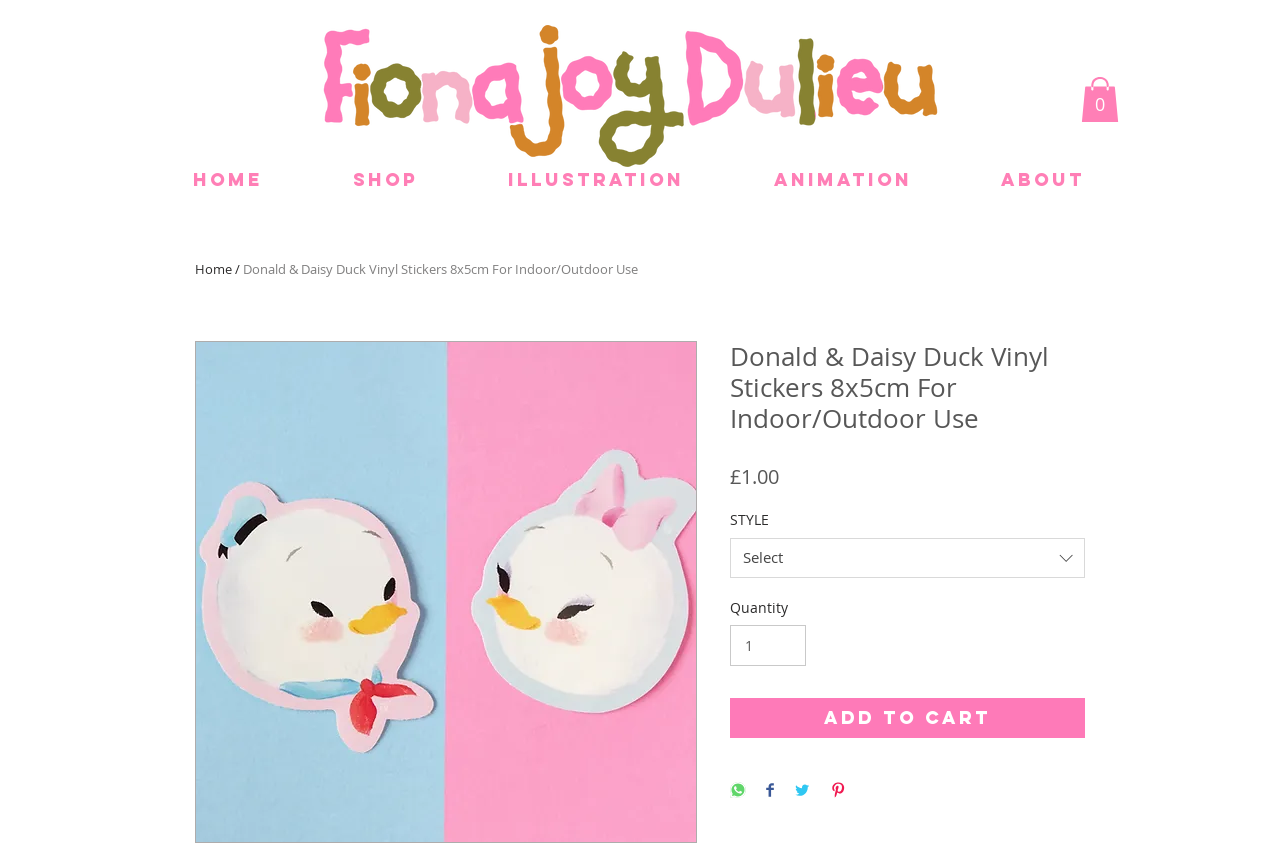Please provide the main heading of the webpage content.

Donald & Daisy Duck Vinyl Stickers 8x5cm For Indoor/Outdoor Use